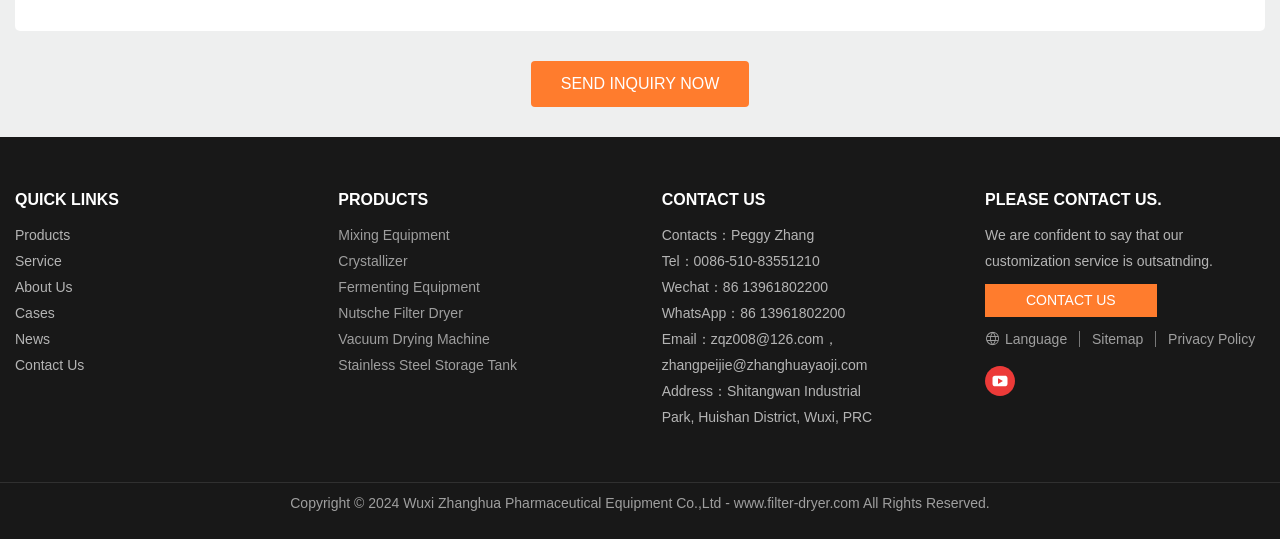Identify the bounding box coordinates for the UI element described as follows: "Stainless Steel Storage Tank". Ensure the coordinates are four float numbers between 0 and 1, formatted as [left, top, right, bottom].

[0.264, 0.663, 0.404, 0.693]